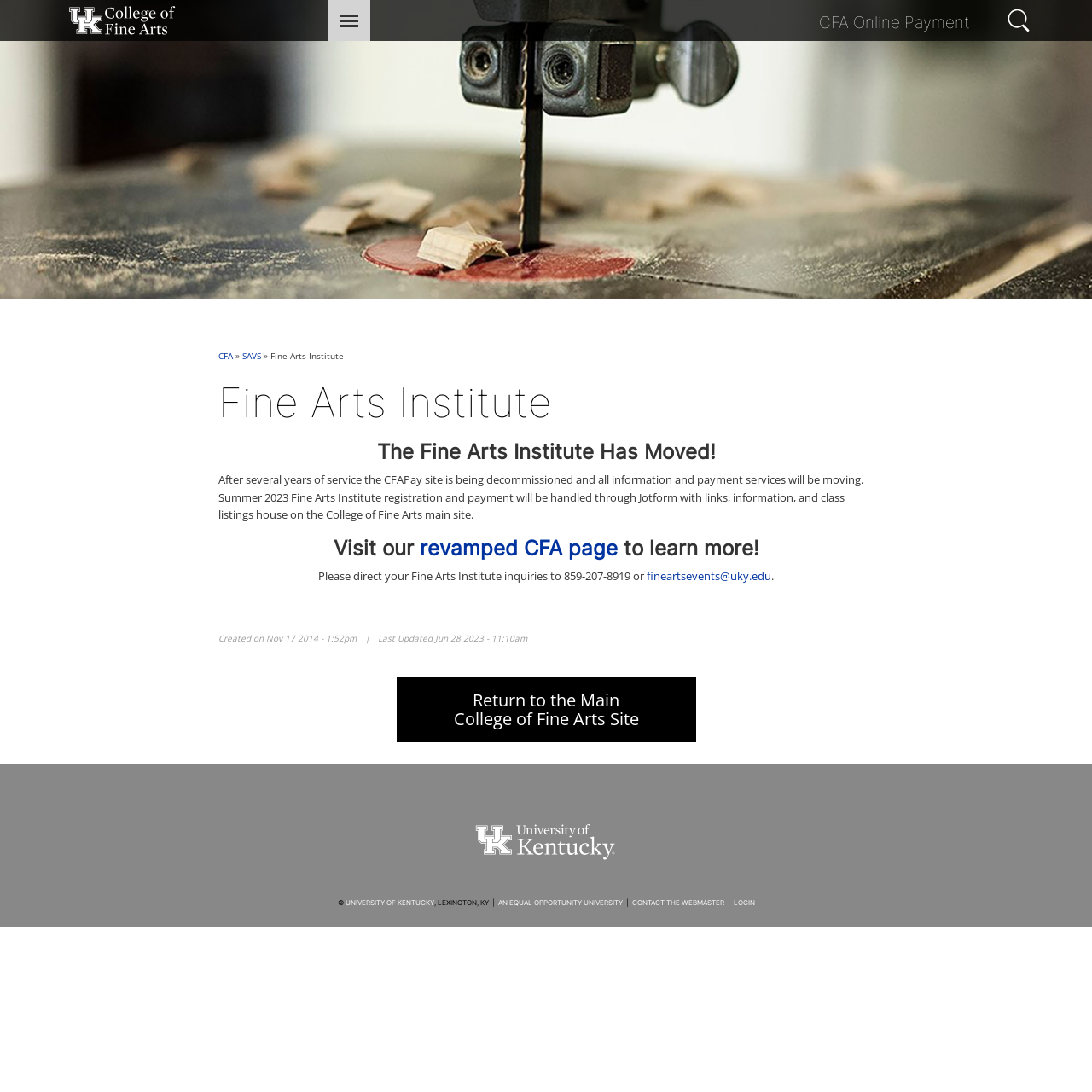What is the phone number for Fine Arts Institute inquiries?
Using the image as a reference, give an elaborate response to the question.

I found the answer by reading the static text element that mentions 'Please direct your Fine Arts Institute inquiries to 859-207-8919'.